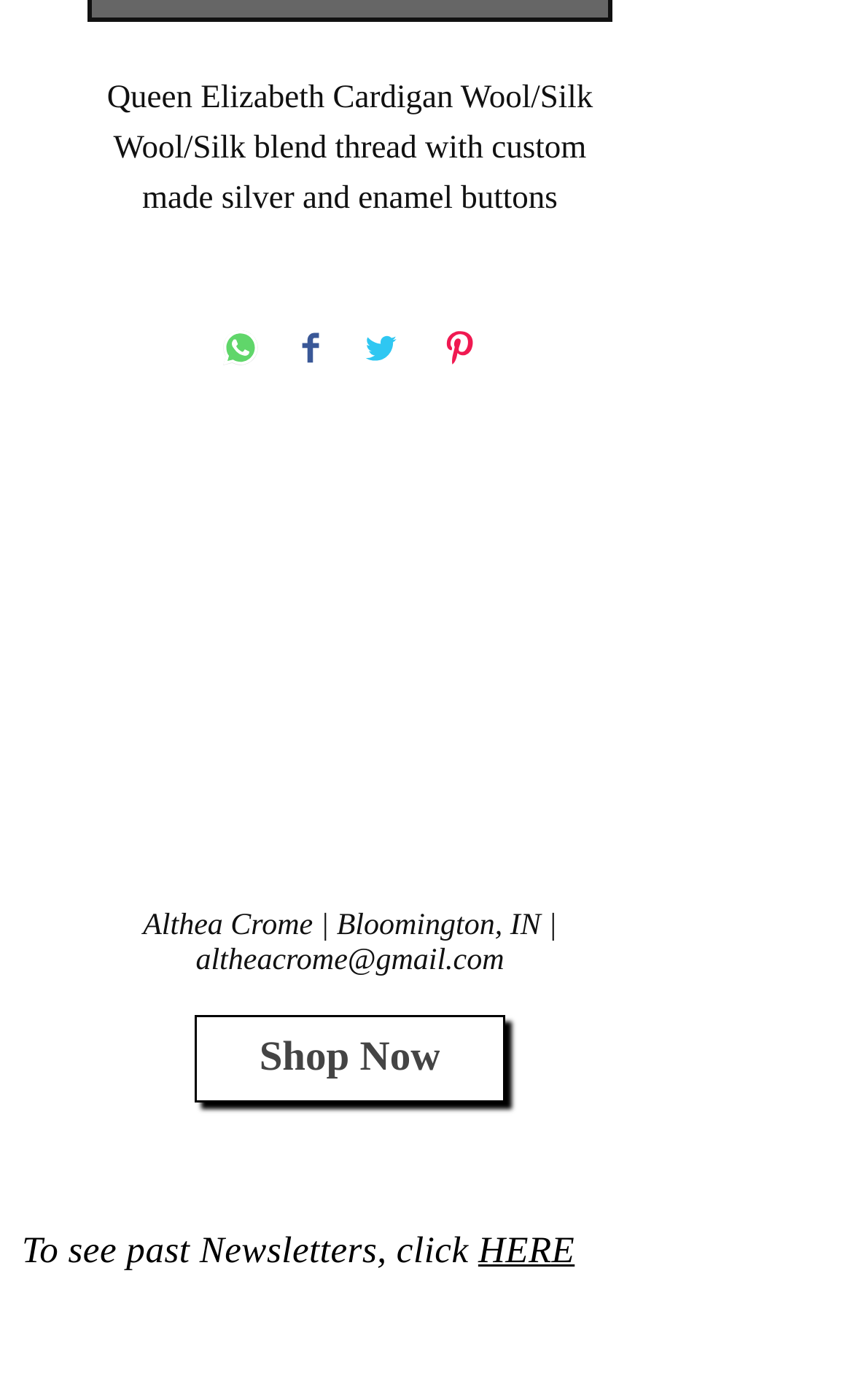Determine the bounding box coordinates of the area to click in order to meet this instruction: "Click Shop Now".

[0.228, 0.725, 0.592, 0.787]